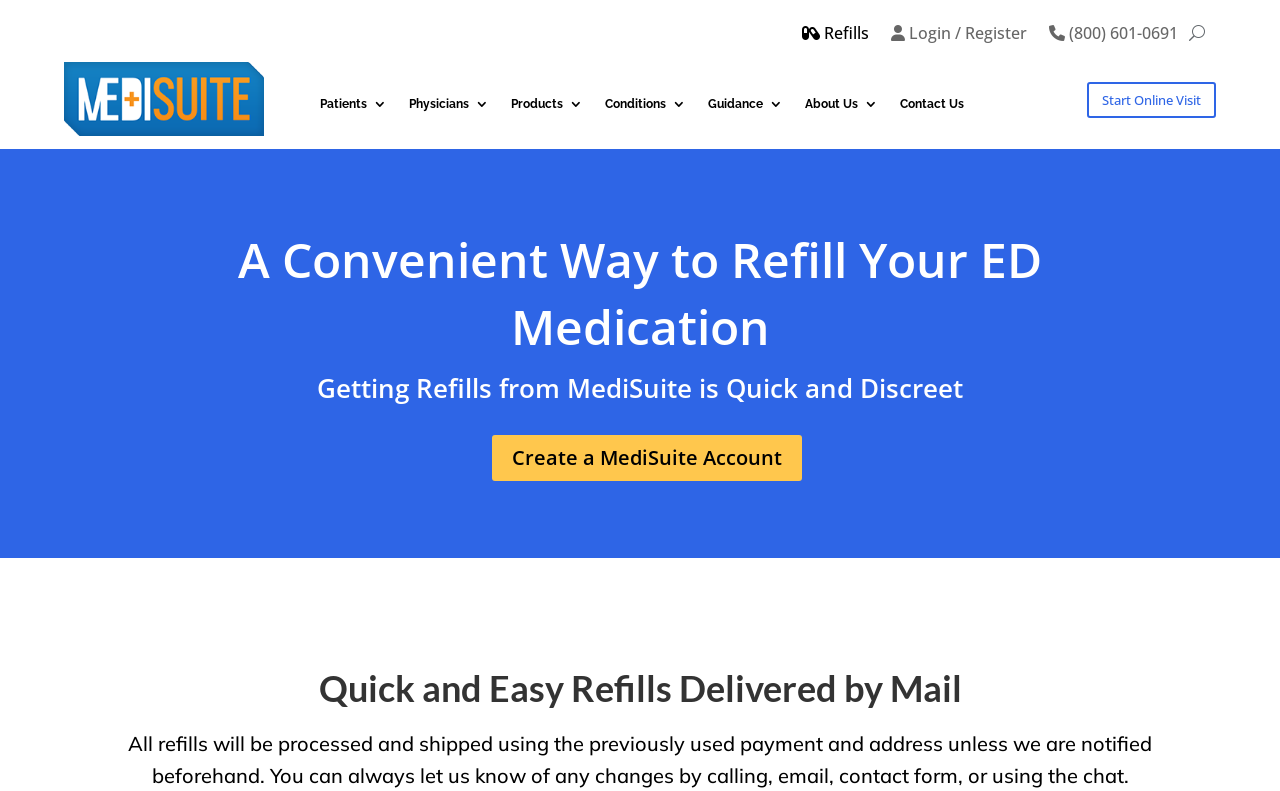Review the image closely and give a comprehensive answer to the question: What type of medications does the pharmacy offer?

The webpage mentions 'ED Medication' and 'Erectile Dysfunction (ED)' in its content, indicating that the pharmacy specializes in medications related to erectile dysfunction.